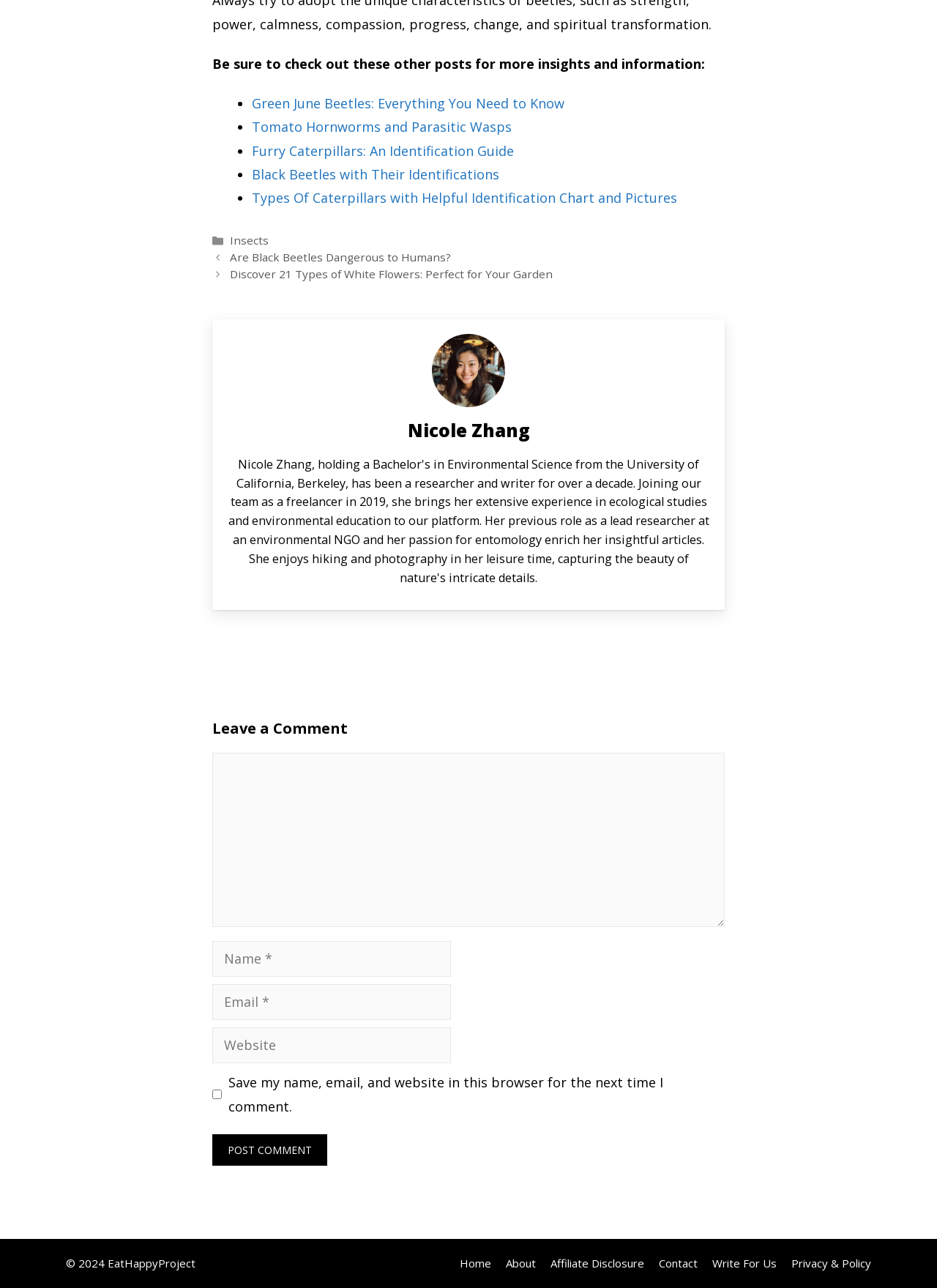Locate the bounding box coordinates of the segment that needs to be clicked to meet this instruction: "Check the latest news about iPhone".

None